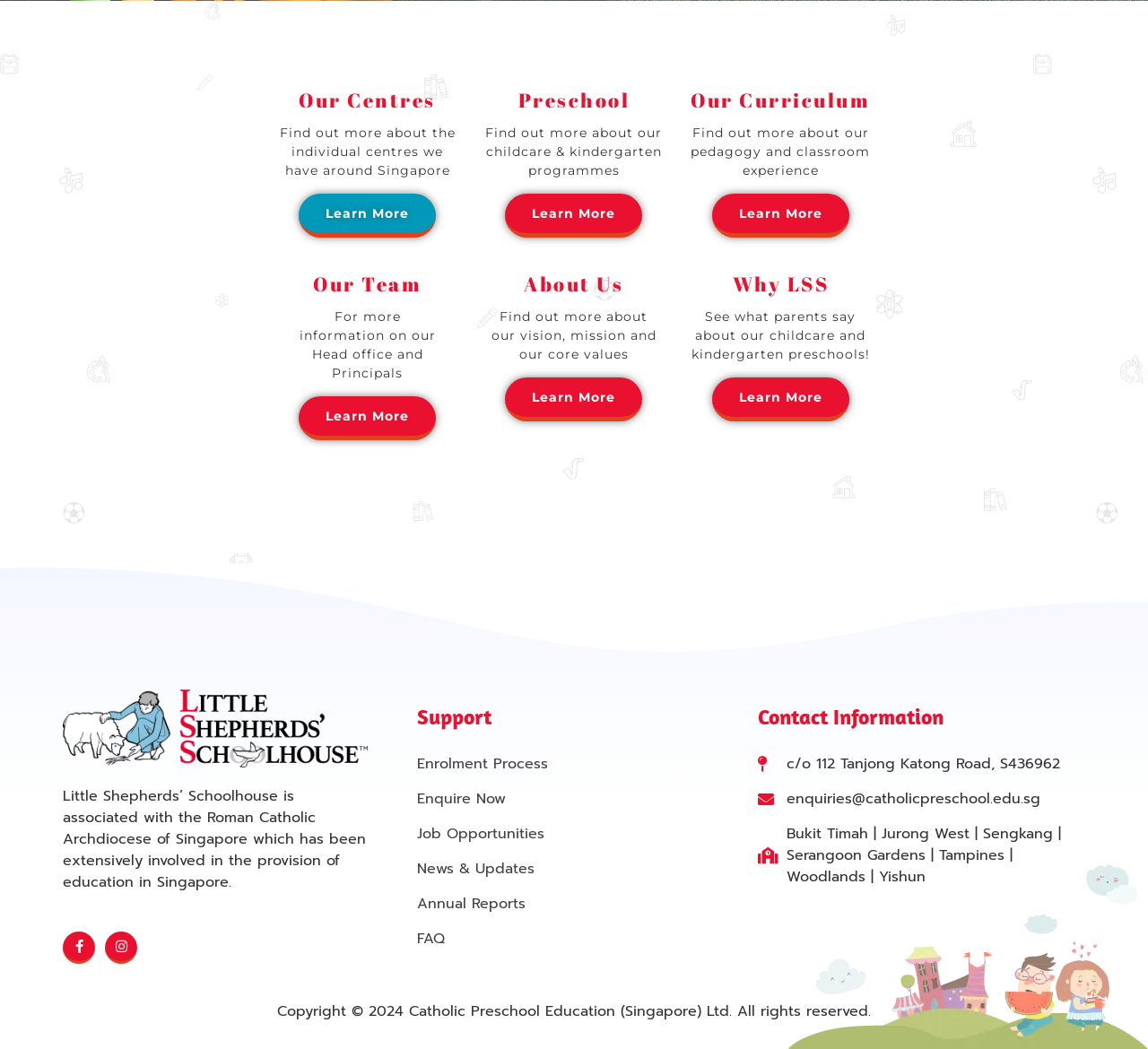Answer in one word or a short phrase: 
How many centres are mentioned?

6